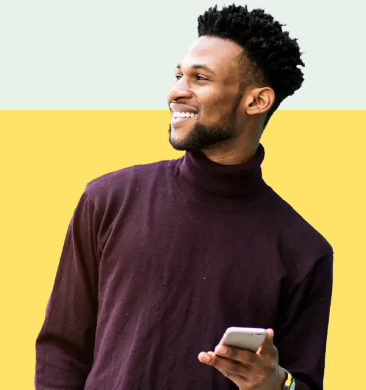Detail the scene depicted in the image with as much precision as possible.

The image features a cheerful young man with short, curly black hair, dressed in a dark purple turtleneck sweater. He is holding a smartphone in his right hand and looking off to the side with a wide smile, exuding an air of confidence and friendliness. The background is split into two colors: a soft minty green at the top and a vibrant yellow at the bottom, creating a bright and inviting atmosphere that complements the subject's positive expression. This image conveys a sense of connection, reflecting themes of engagement and interpersonal relationships, possibly aligning with a message about staying connected or reaching out to community resources.